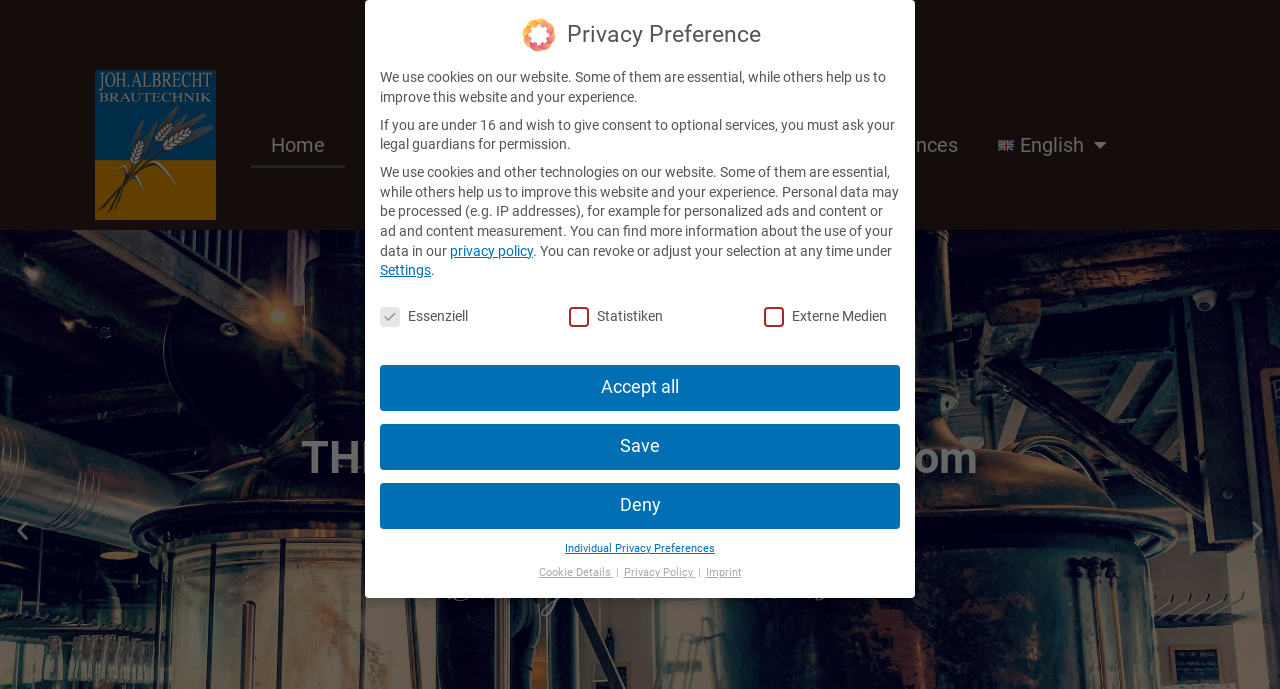Using the element description provided, determine the bounding box coordinates in the format (top-left x, top-left y, bottom-right x, bottom-right y). Ensure that all values are floating point numbers between 0 and 1. Element description: CMR 3/2019 (case Jan Cappelle/OFFGO)

None